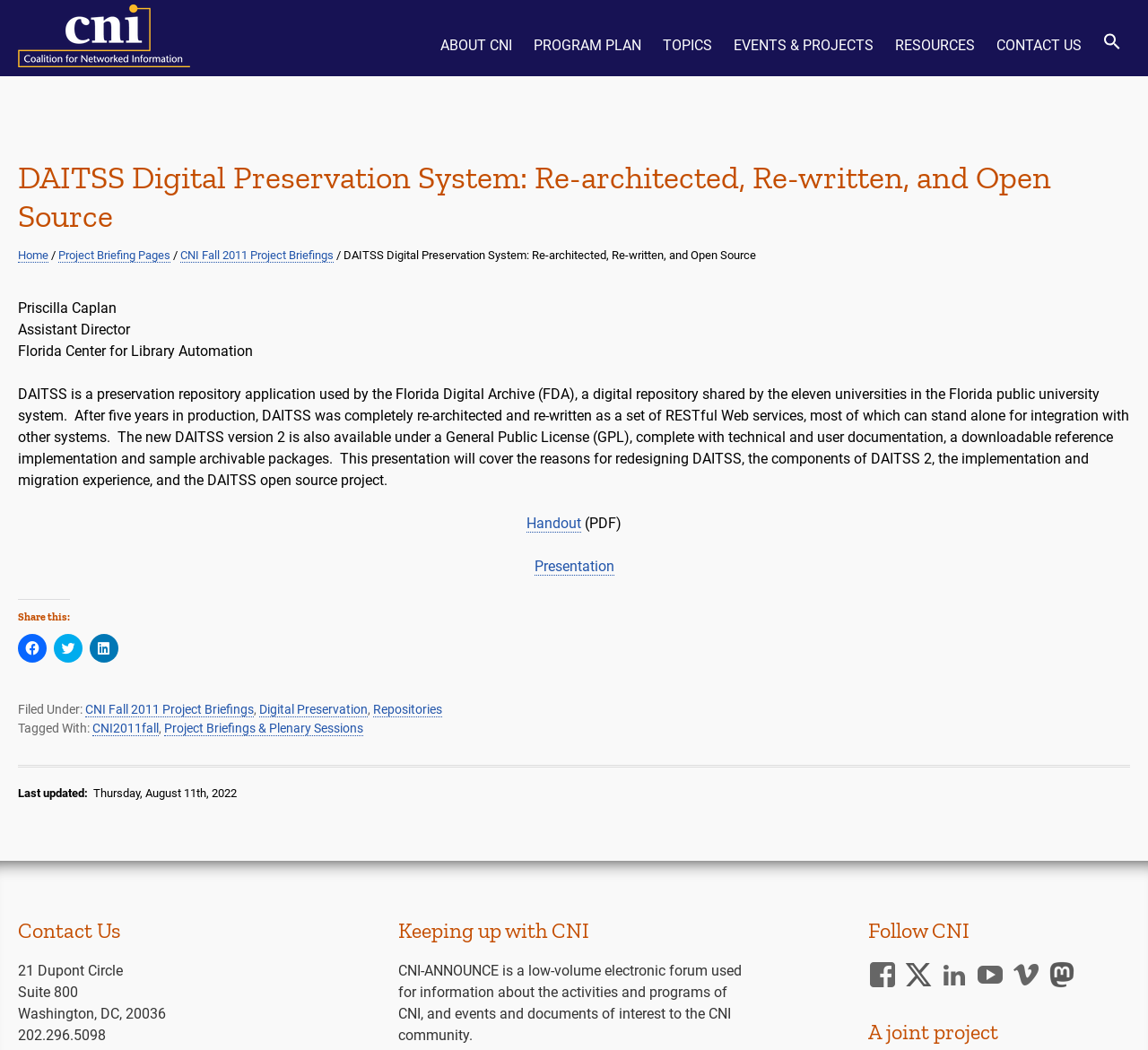Please find the bounding box coordinates of the element that you should click to achieve the following instruction: "Search using the search icon link". The coordinates should be presented as four float numbers between 0 and 1: [left, top, right, bottom].

[0.953, 0.0, 0.984, 0.059]